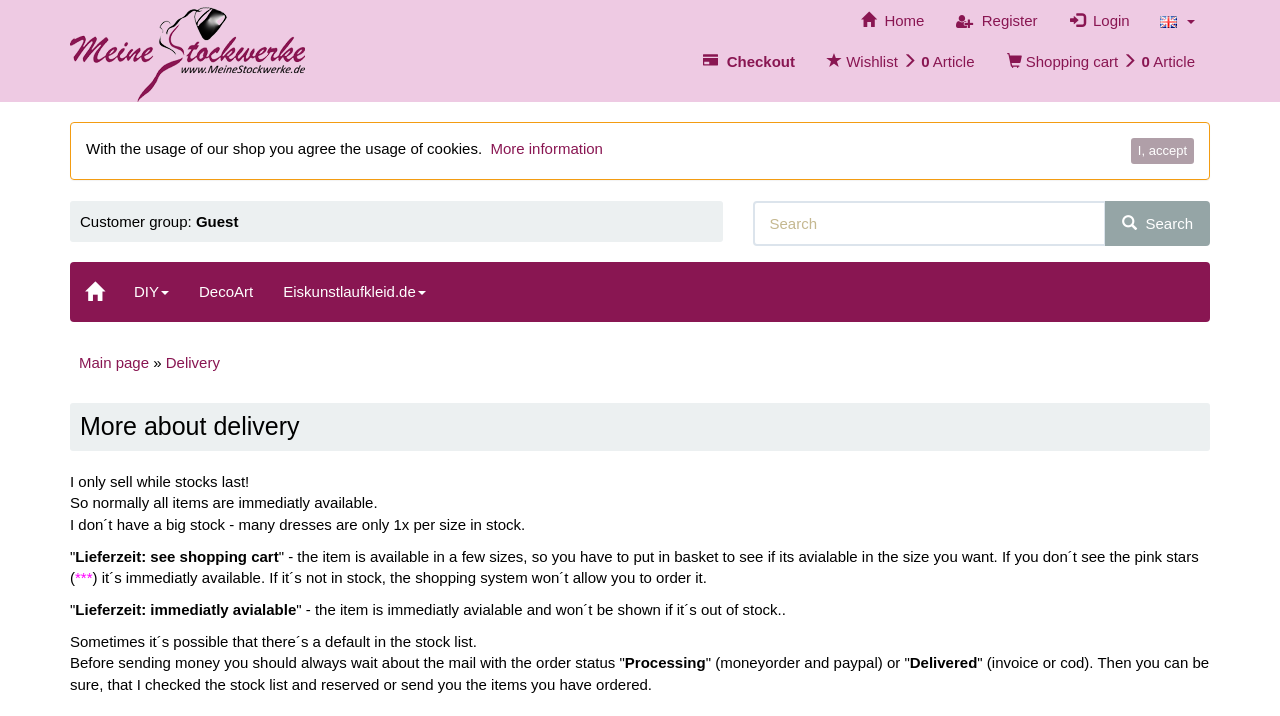What is the purpose of the search function?
Provide a thorough and detailed answer to the question.

The search function is used to search for products on the website. The search bar is located at the top of the page, and customers can enter keywords to find specific products.